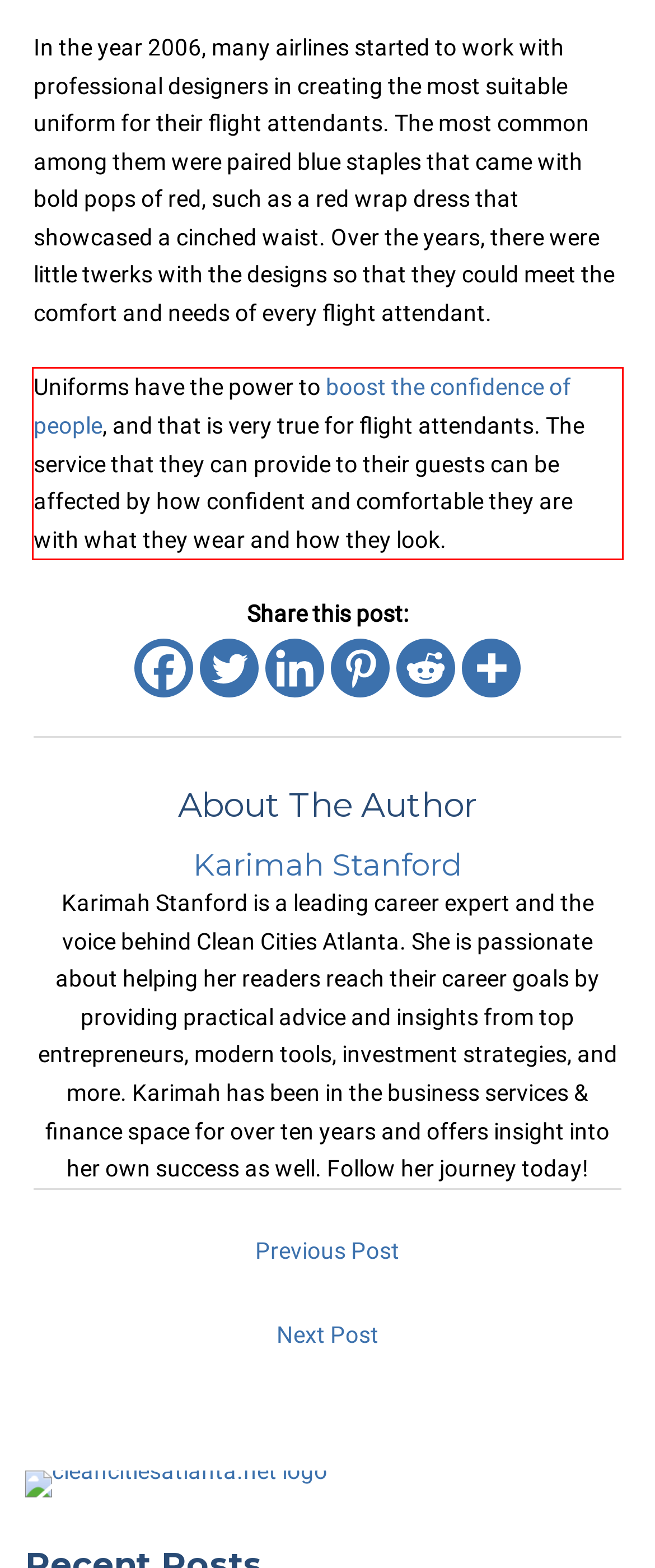Please recognize and transcribe the text located inside the red bounding box in the webpage image.

Uniforms have the power to boost the confidence of people, and that is very true for flight attendants. The service that they can provide to their guests can be affected by how confident and comfortable they are with what they wear and how they look.